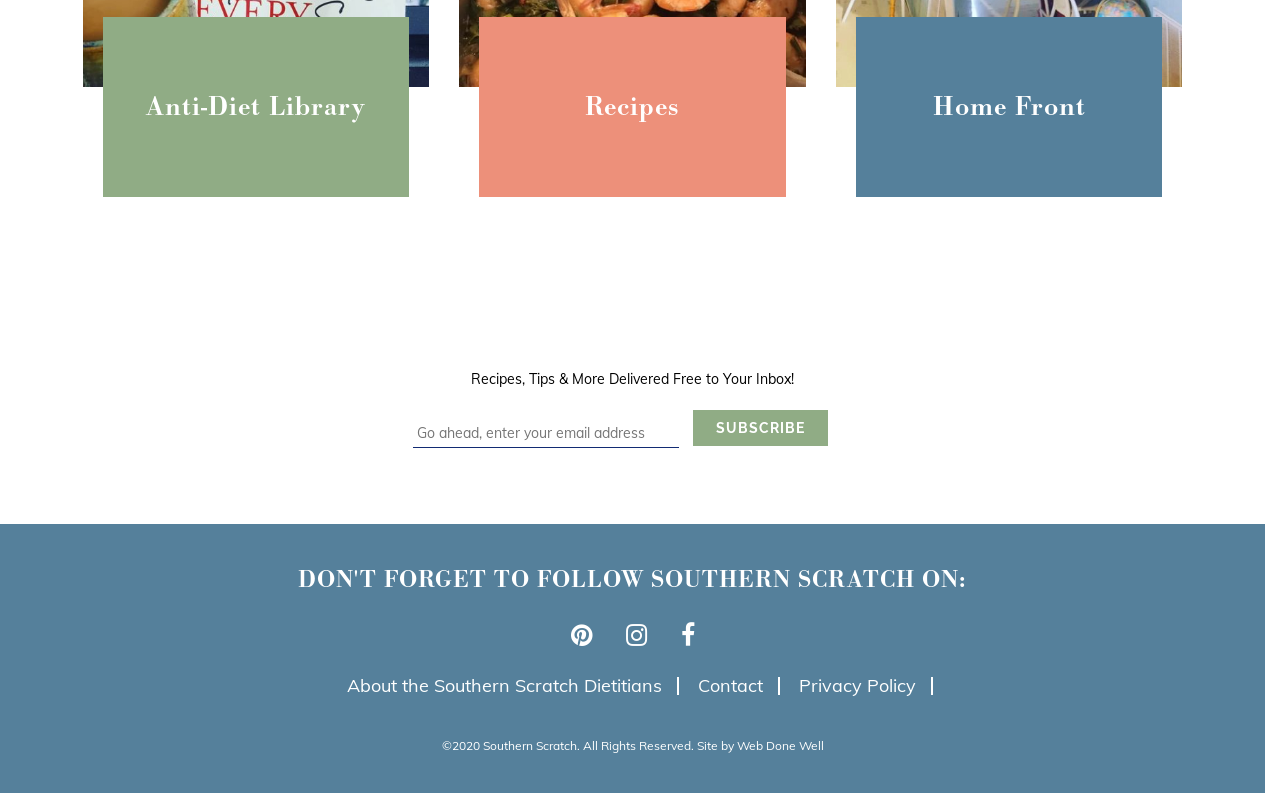What is the function of the 'SUBSCRIBE' button?
Carefully analyze the image and provide a thorough answer to the question.

The 'SUBSCRIBE' button is likely used to submit the email address input in the adjacent textbox, allowing users to subscribe to a newsletter or mailing list.